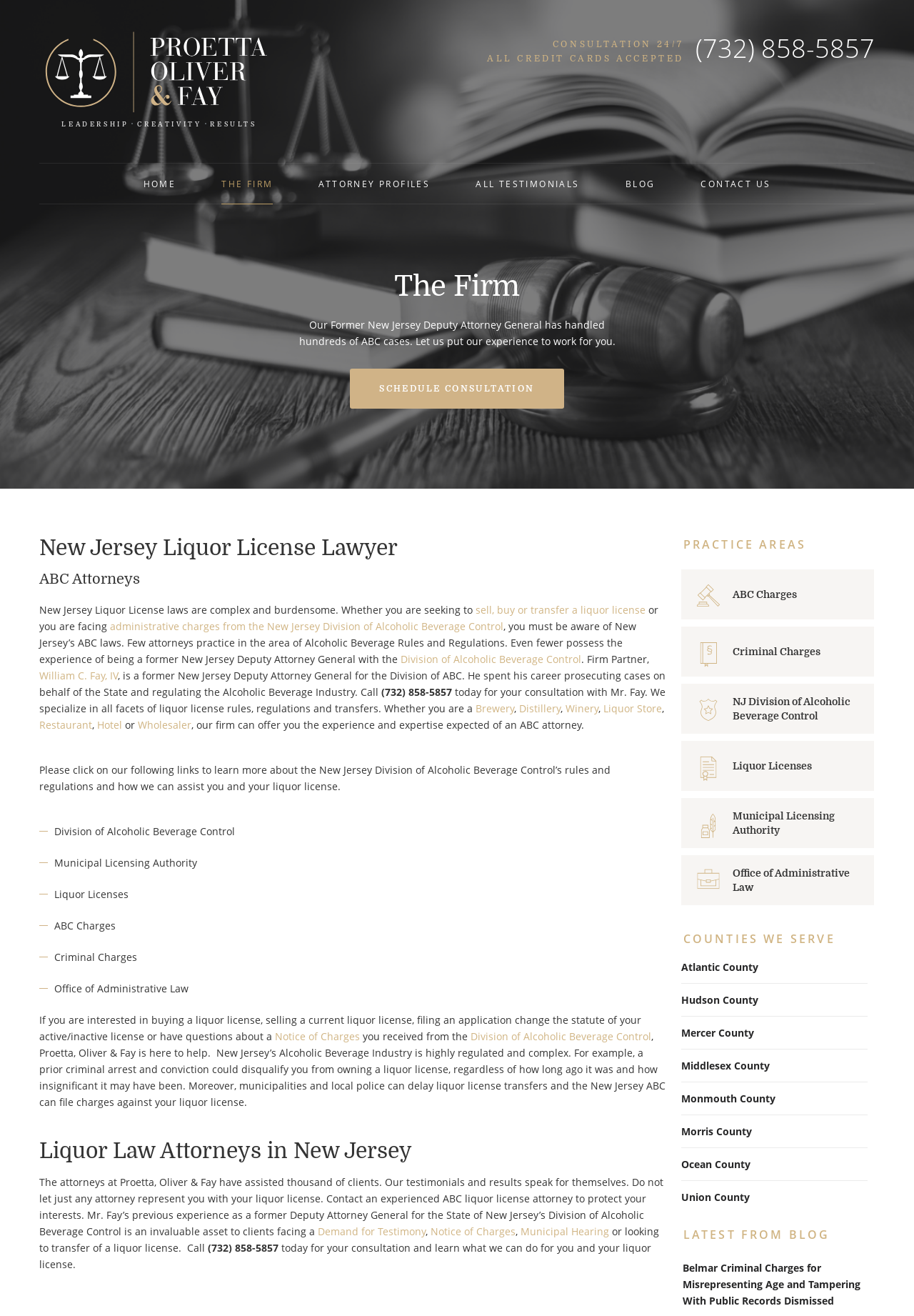What is the phone number to schedule a consultation?
Based on the visual details in the image, please answer the question thoroughly.

I found the phone number by looking at the top right corner of the webpage, where it says 'CONSULTATION 24/7' and '(732) 858-5857' is listed below it.